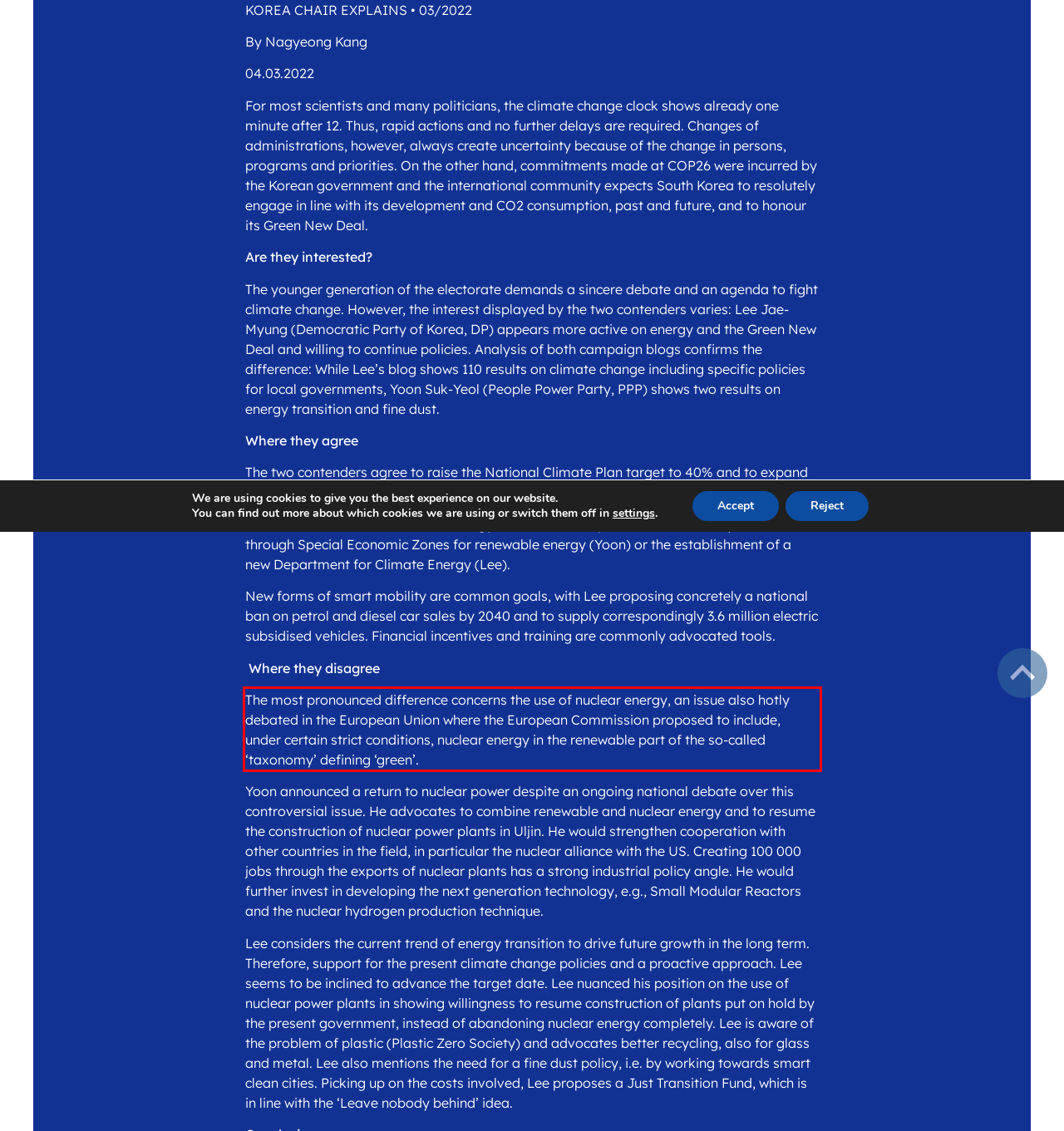Given a screenshot of a webpage with a red bounding box, extract the text content from the UI element inside the red bounding box.

The most pronounced difference concerns the use of nuclear energy, an issue also hotly debated in the European Union where the European Commission proposed to include, under certain strict conditions, nuclear energy in the renewable part of the so-called ‘taxonomy’ defining ‘green’.